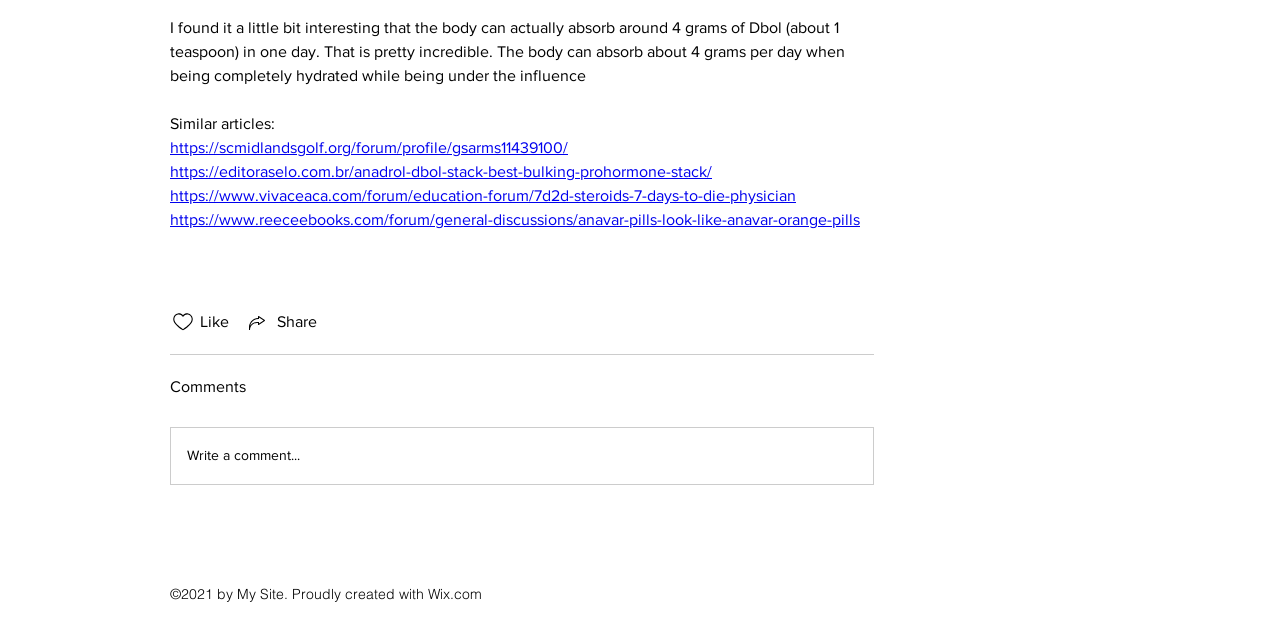Utilize the details in the image to give a detailed response to the question: How many links are provided under 'Similar articles'?

The number of links can be counted by looking at the link elements with IDs 900, 901, 902, and 903, which are all located under the StaticText element with ID 899 that says 'Similar articles'.